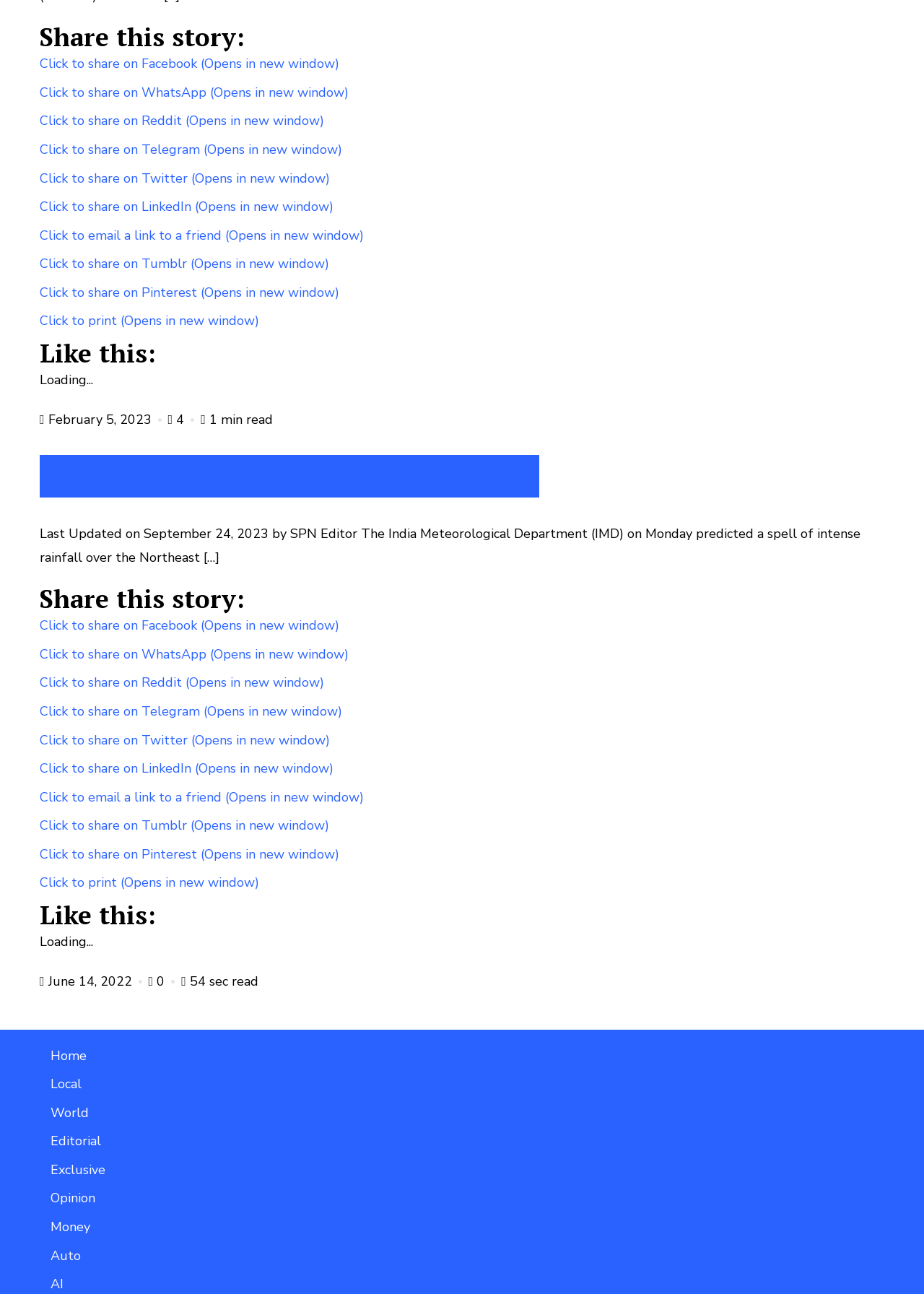Find the bounding box coordinates of the element I should click to carry out the following instruction: "Check the latest news in the 'Local' section".

[0.055, 0.831, 0.088, 0.844]